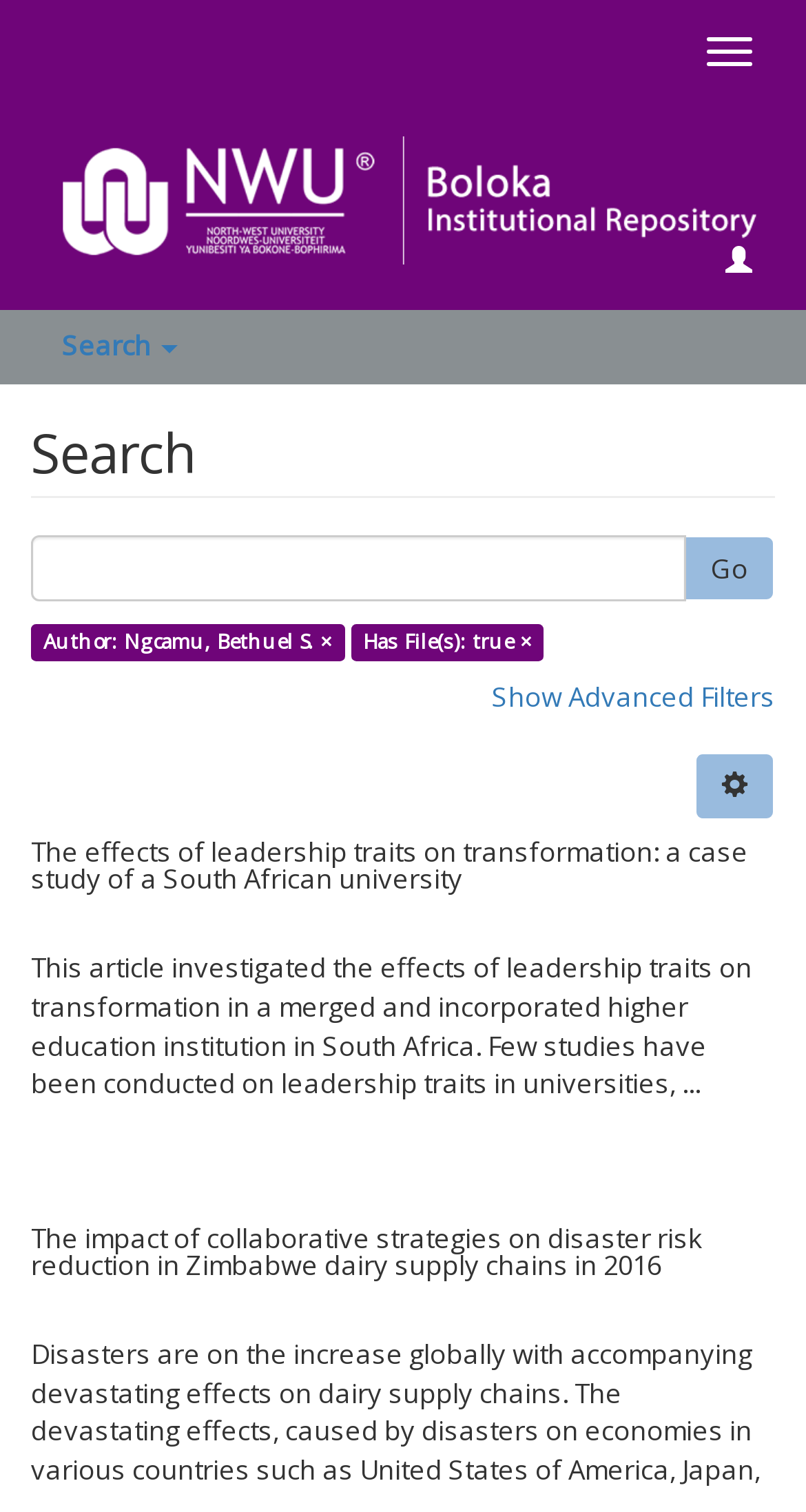Detail the various sections and features present on the webpage.

This webpage is a search results page with a focus on academic research. At the top, there is a navigation toggle button and a logo image on the left, with a search button and a textbox to input search queries on the right. Below the search bar, there is a heading that reads "Search". 

Underneath the heading, there are two search result entries, each with a title, author information, and a brief summary. The first entry is titled "The effects of leadership traits on transformation: a case study of a South African university" by Ngcamu, Bethuel S., and the second entry is titled "The impact of collaborative strategies on disaster risk reduction in Zimbabwe dairy supply chains in 2016" by Chari, Felix and Ngcamu, Bethuel S. 

Each entry has a link to the full article, and the author information includes the author's name, publication year, and publisher. The summaries provide a brief overview of the research topics. 

Between the two search result entries, there is a link to "Show Advanced Filters" and a text indicating that the page is showing items 1-2 of 2, suggesting that there are only two search results.